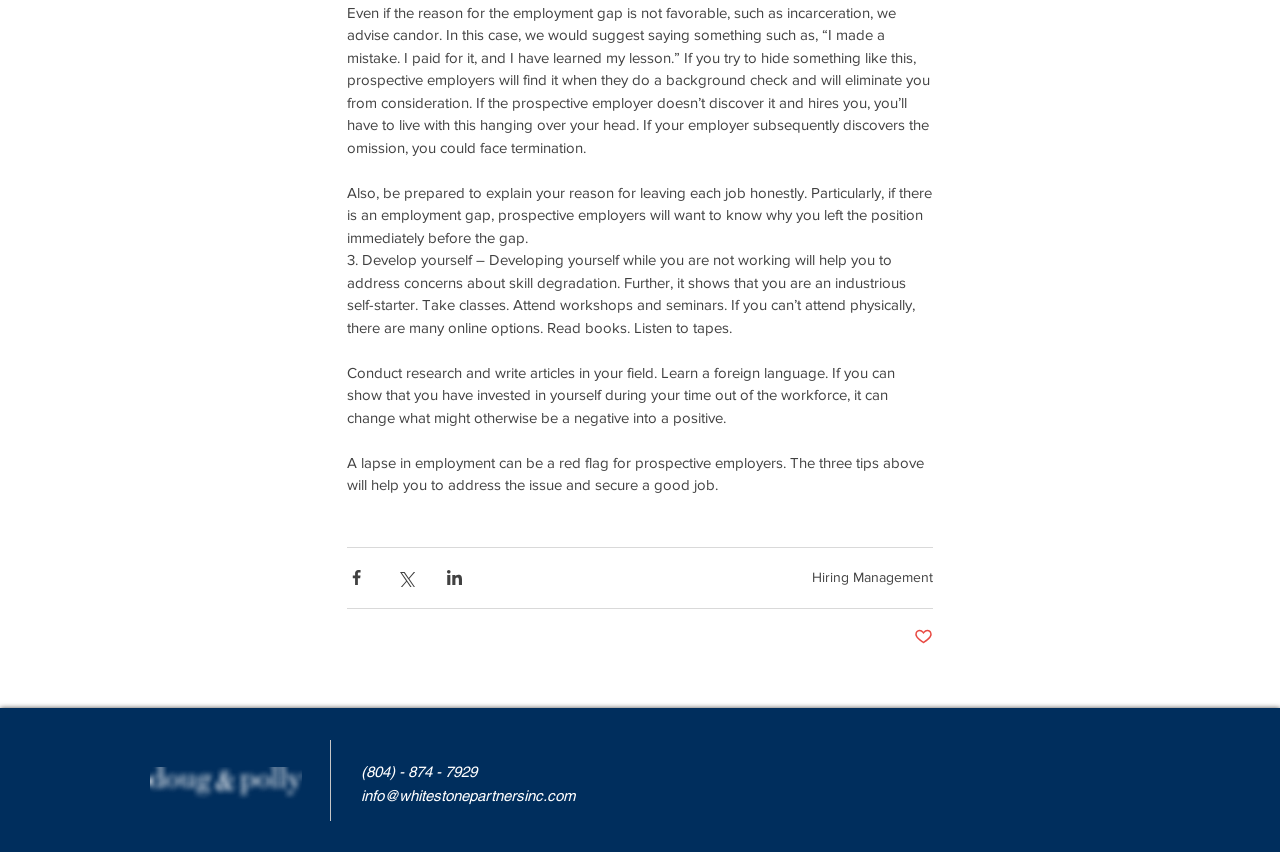Why should you explain your reason for leaving each job? Observe the screenshot and provide a one-word or short phrase answer.

To be honest and show transparency